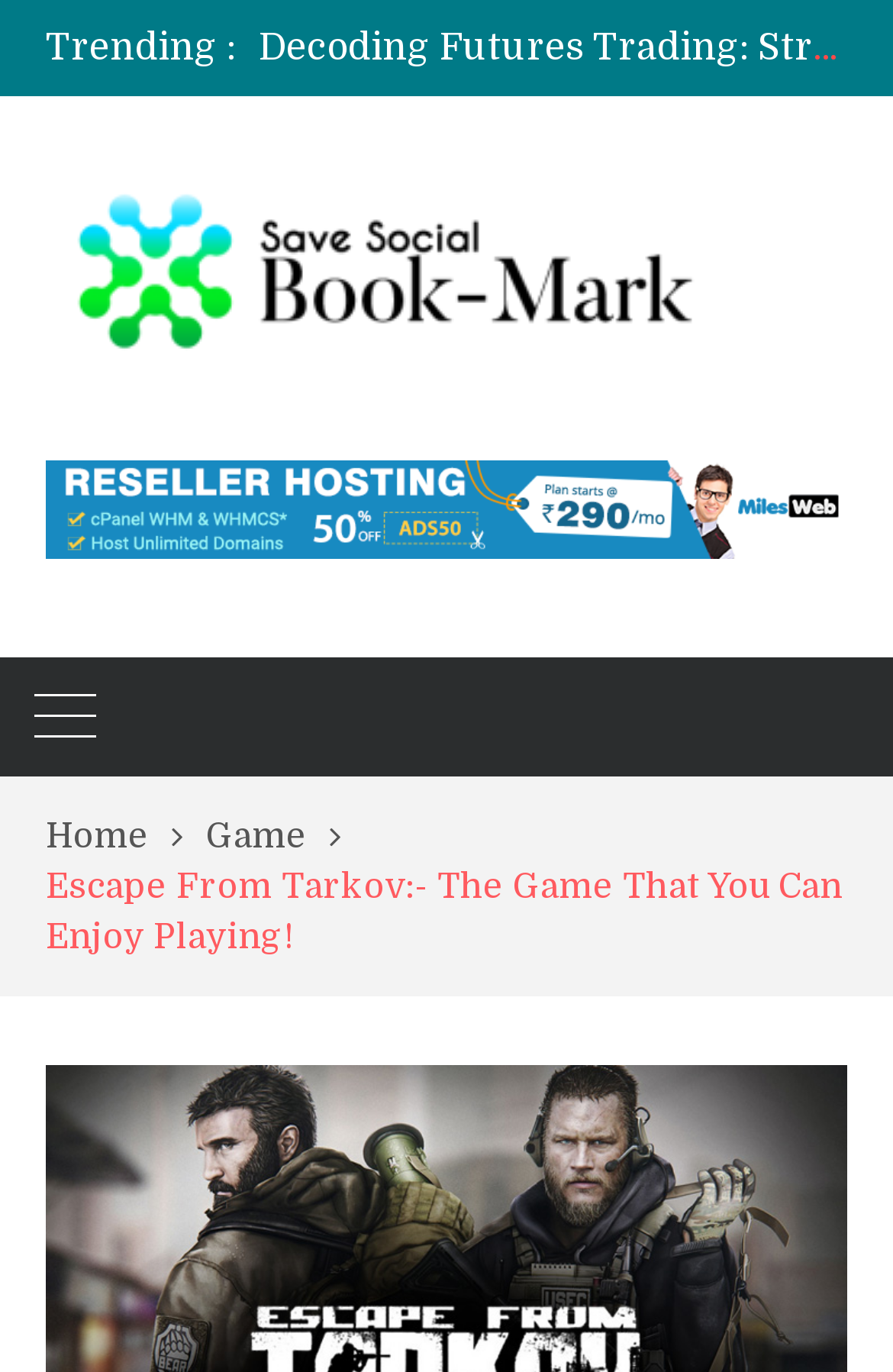Answer the question below using just one word or a short phrase: 
How many child elements does the root element have?

5